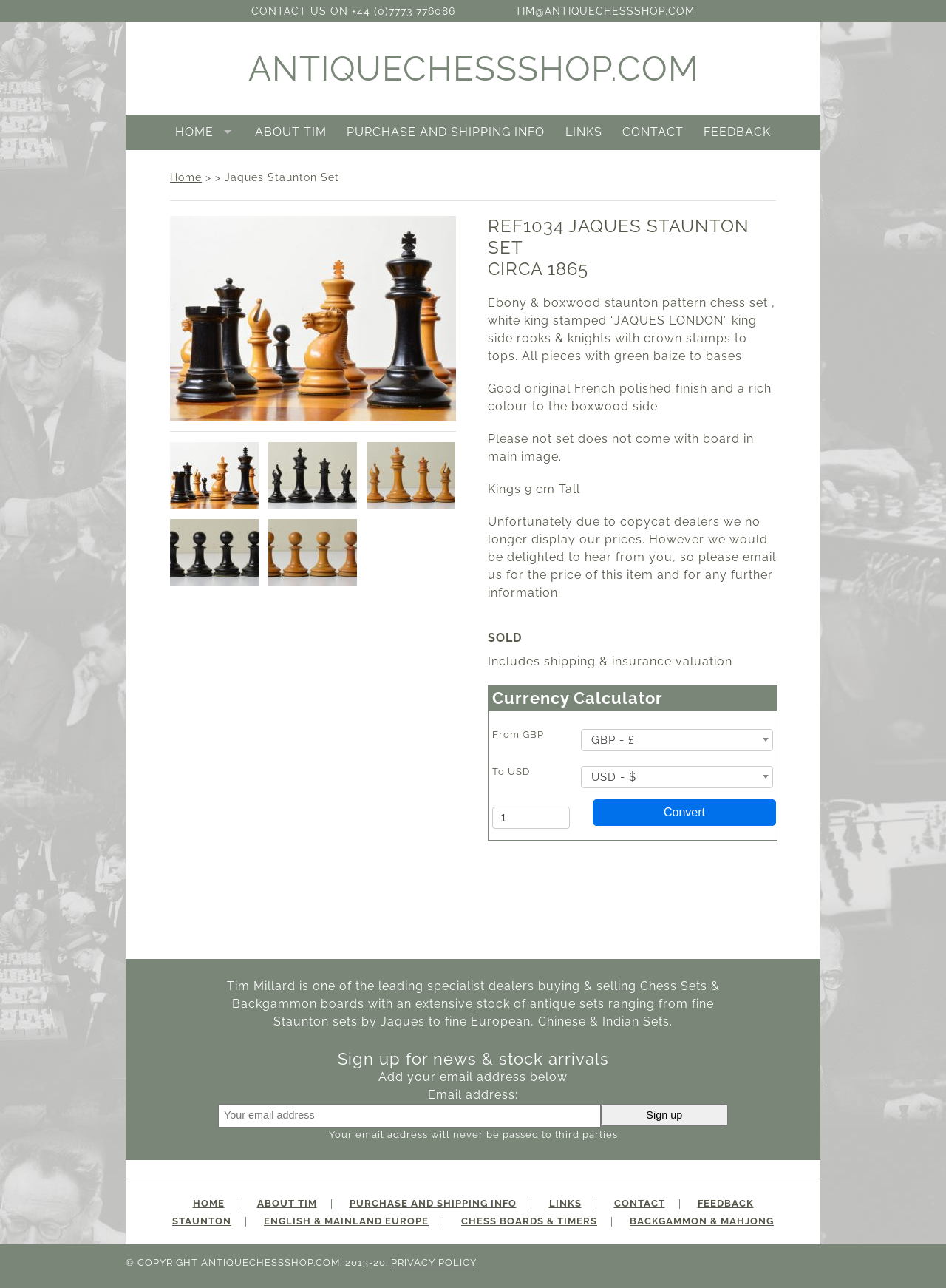Given the following UI element description: "parent_node: Email address: value="Sign up"", find the bounding box coordinates in the webpage screenshot.

[0.635, 0.857, 0.77, 0.874]